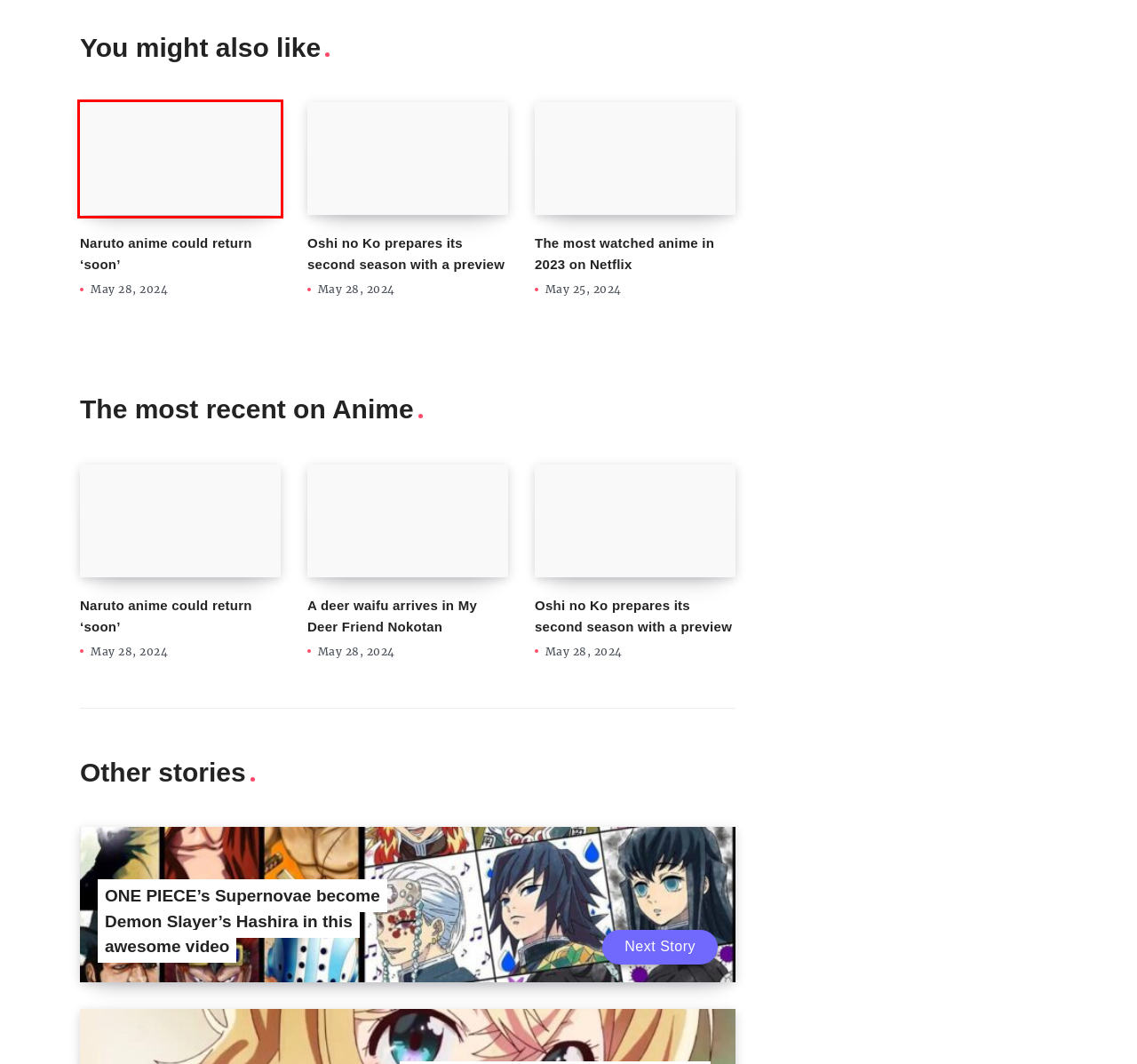Consider the screenshot of a webpage with a red bounding box around an element. Select the webpage description that best corresponds to the new page after clicking the element inside the red bounding box. Here are the candidates:
A. ▷ Oshi no Ko prepares its second season with a preview 〜 Anime Sweet 💕
B. ▷ Crunchyroll is streaming season 2 of Kanojo, Okarishimasu, Blue Lock and more 〜 Anime Sweet 💕
C. 》 Sweet Cosplay Archives Listed In » Anime Sweet 🌟
D. ▷ Anime SWEET » ANIME NEWS, Cosplay, Figmas and more ANIME goodness 💜
E. ▷ The most watched anime in 2023 on Netflix 〜 Anime Sweet 💕
F. ▷ ONE PIECE's Supernovae become Demon Slayer's Hashira in this awesome video 〜 Anime Sweet 💕
G. ▷ A deer waifu arrives in My Deer Friend Nokotan 〜 Anime Sweet 💕
H. ▷ Naruto anime could return 'soon' 〜 Anime Sweet 💕

H